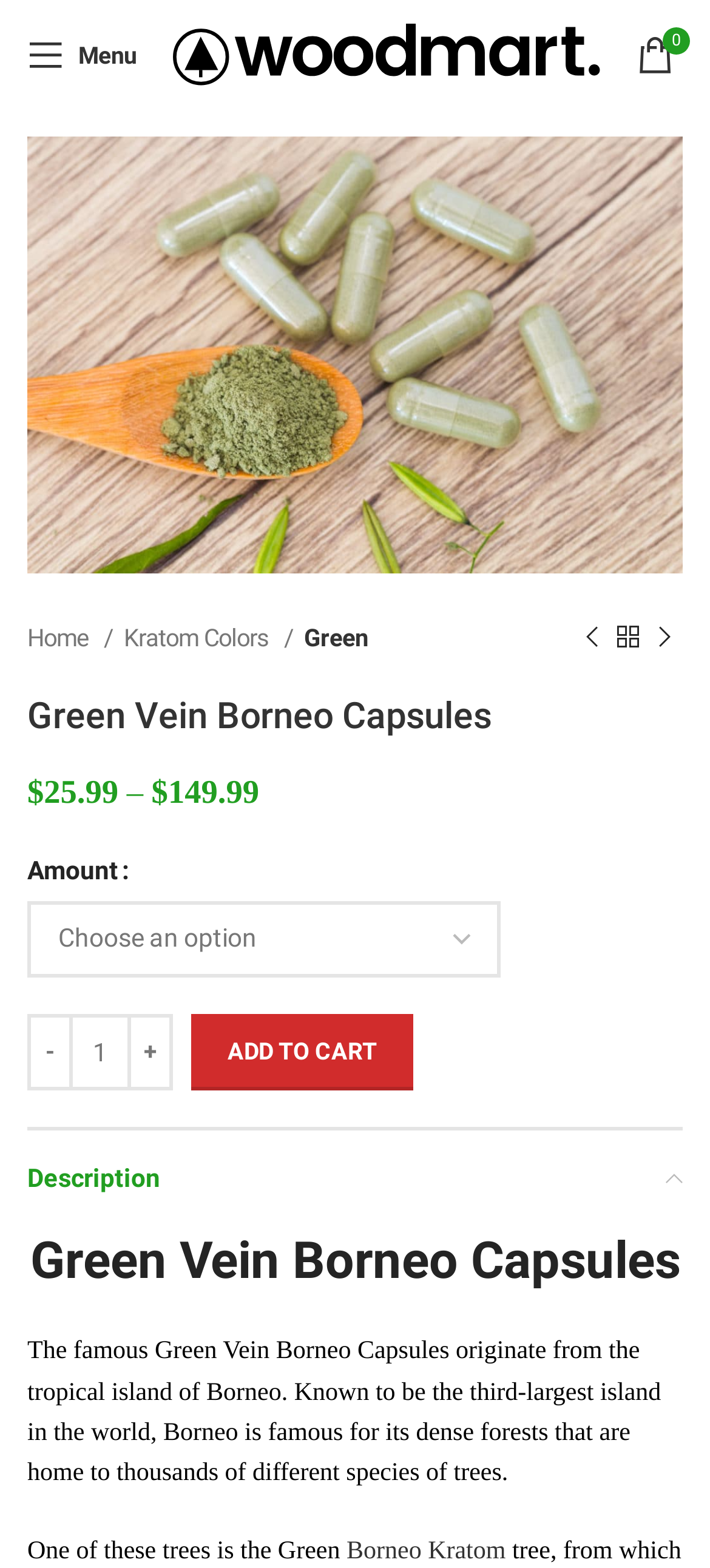Please respond in a single word or phrase: 
What is the purpose of the 'ADD TO CART' button?

Add product to cart